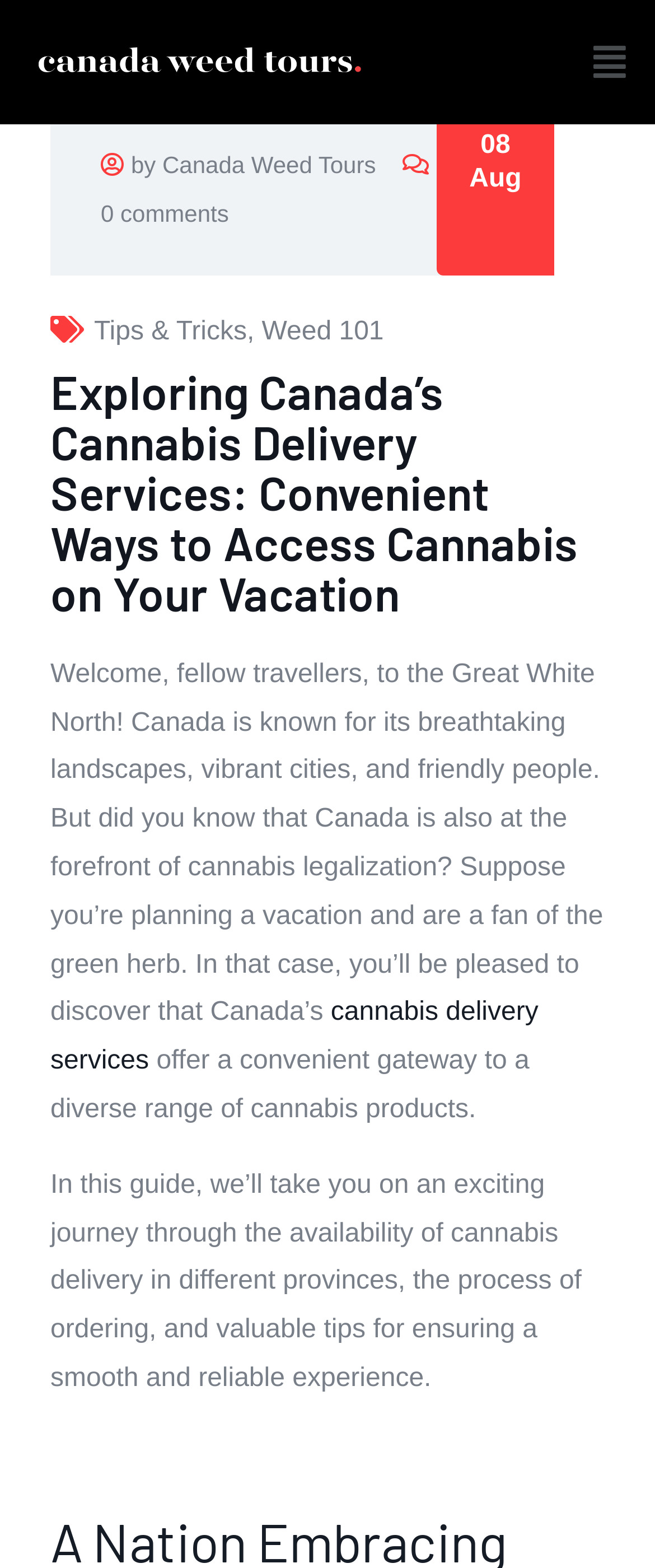Offer a detailed explanation of the webpage layout and contents.

The webpage is about exploring Canada's cannabis delivery services for a convenient vacation experience. At the top left, there is a link to "Canada Weed Tours" accompanied by an image with the same name. On the top right, there is a button labeled "Menu" with an icon. Below the button, there is a text "by Canada Weed Tours" followed by "0 comments" and the month "Aug".

The main content of the webpage starts with a heading that matches the title of the webpage. Below the heading, there is a paragraph of text that welcomes readers and introduces the topic of cannabis legalization in Canada. The text continues to explain how Canada's cannabis delivery services offer a convenient way to access cannabis products.

There are two links, "Tips & Tricks" and "Weed 101", placed side by side in the middle of the page. The text then continues to discuss the availability of cannabis delivery in different provinces, the process of ordering, and valuable tips for a smooth experience.